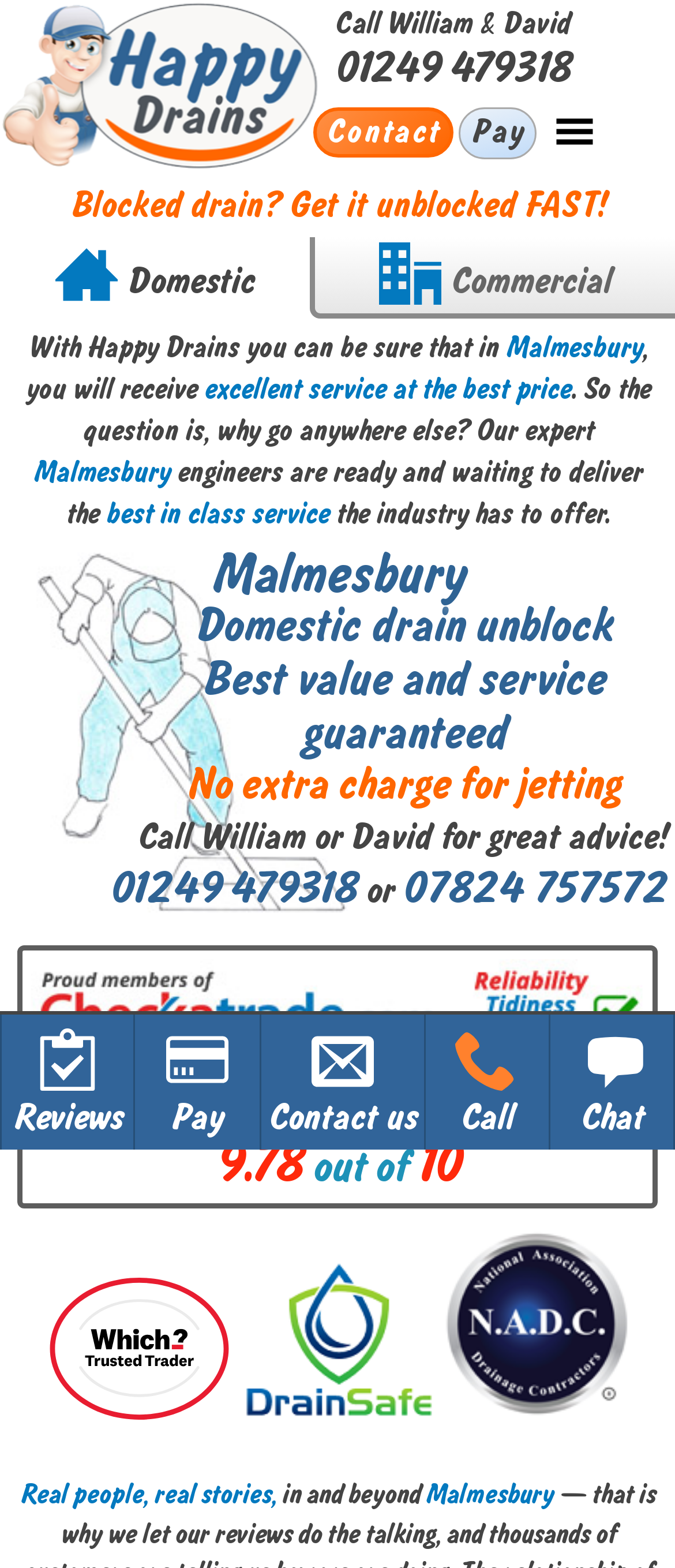Please locate the bounding box coordinates of the region I need to click to follow this instruction: "Check out Latest Releases in gaming".

None